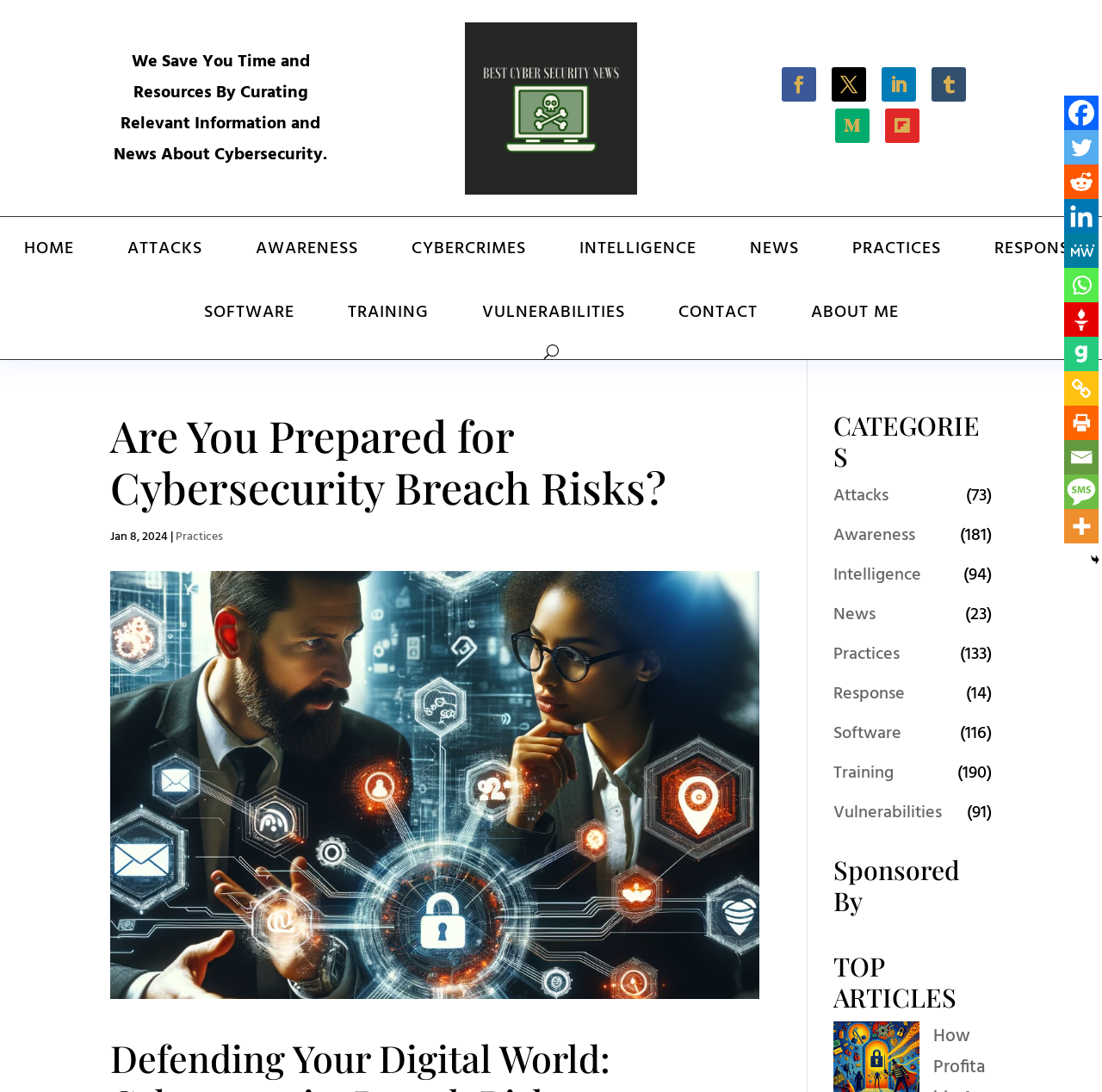Please find and provide the title of the webpage.

Are You Prepared for Cybersecurity Breach Risks?